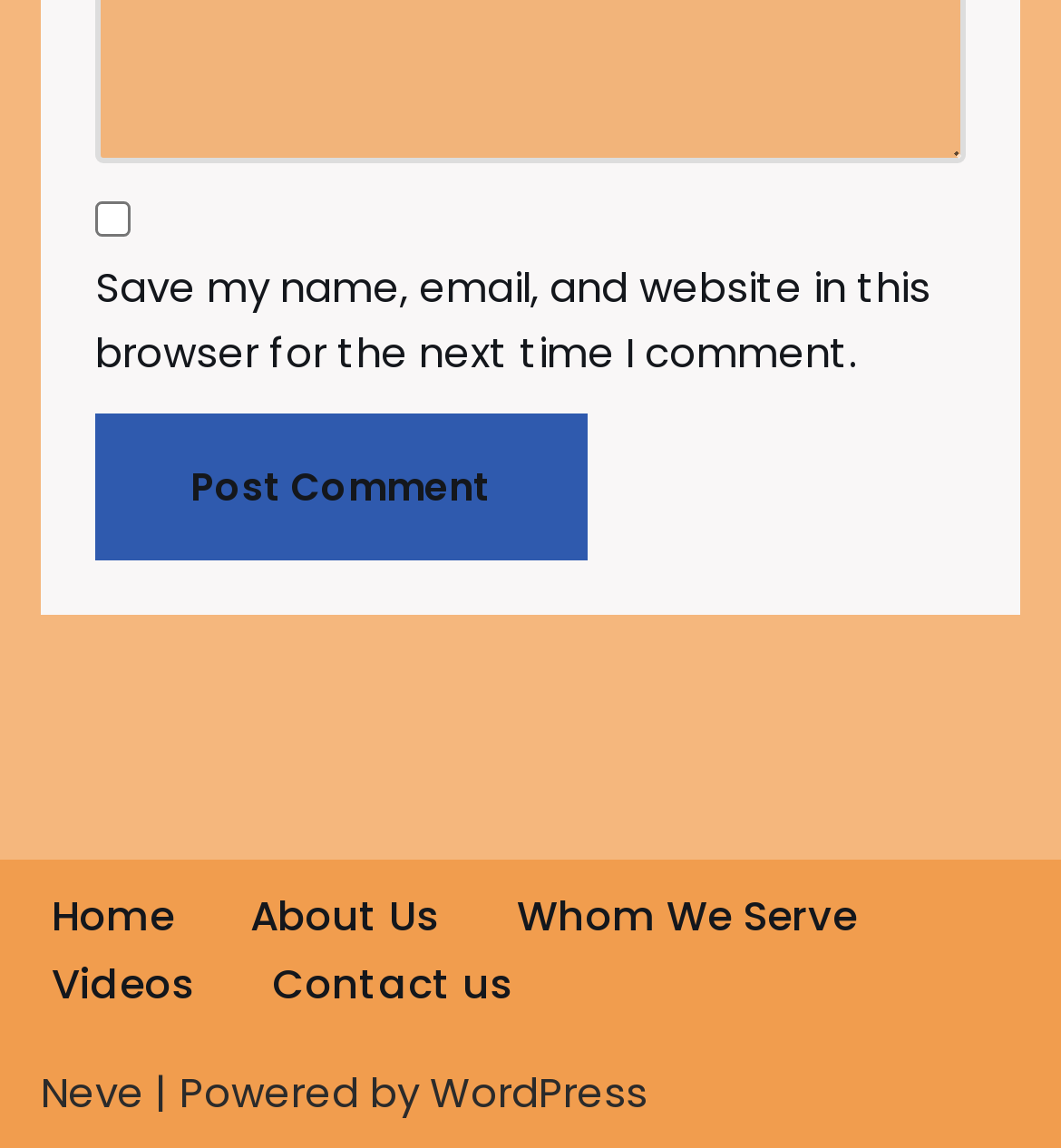Answer the question below using just one word or a short phrase: 
What is the last link in the footer menu?

Contact us